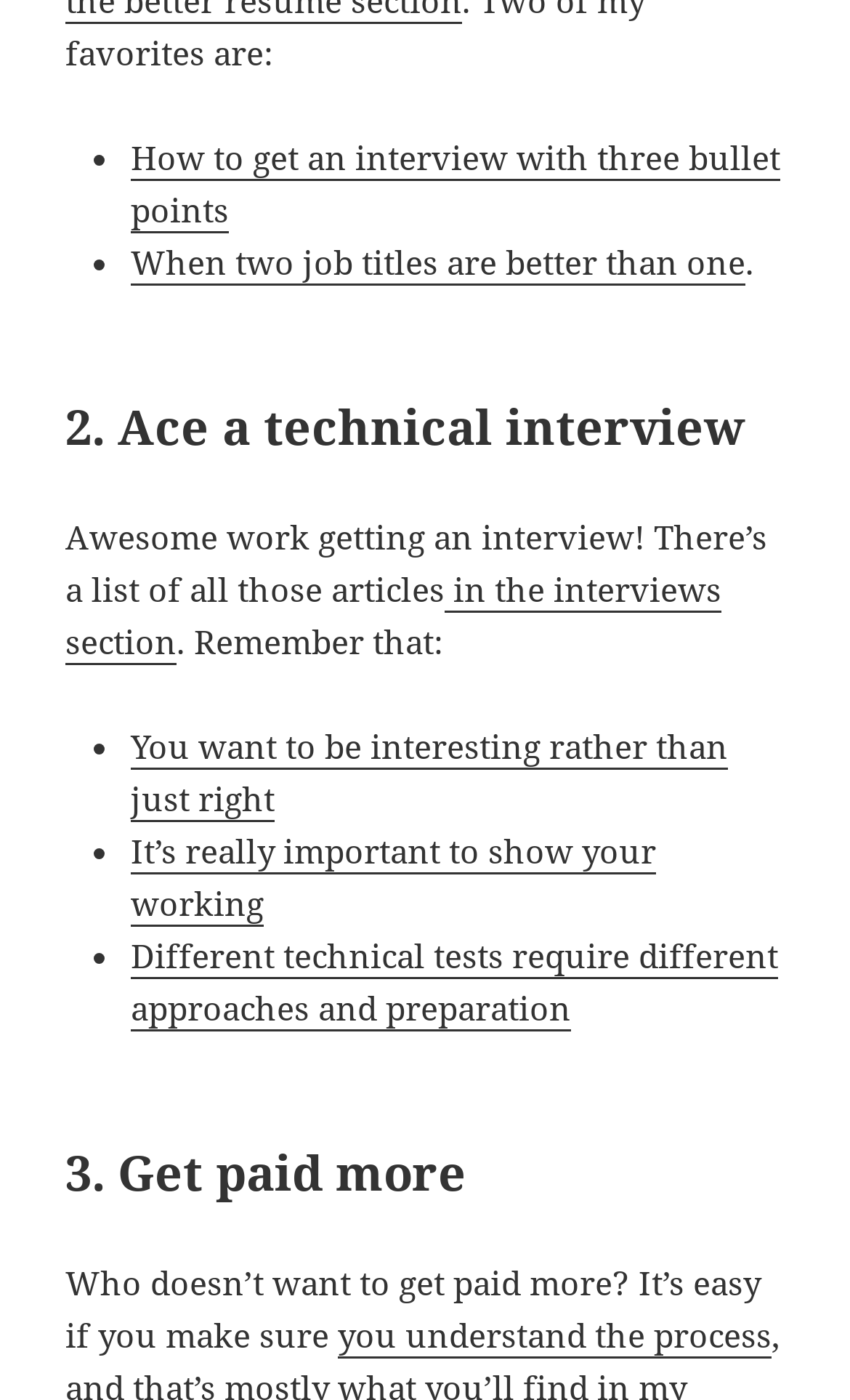What is the first link in the first section?
Could you please answer the question thoroughly and with as much detail as possible?

In the first section, the first link is 'How to get an interview with three bullet points'. This link is preceded by a '•' marker.